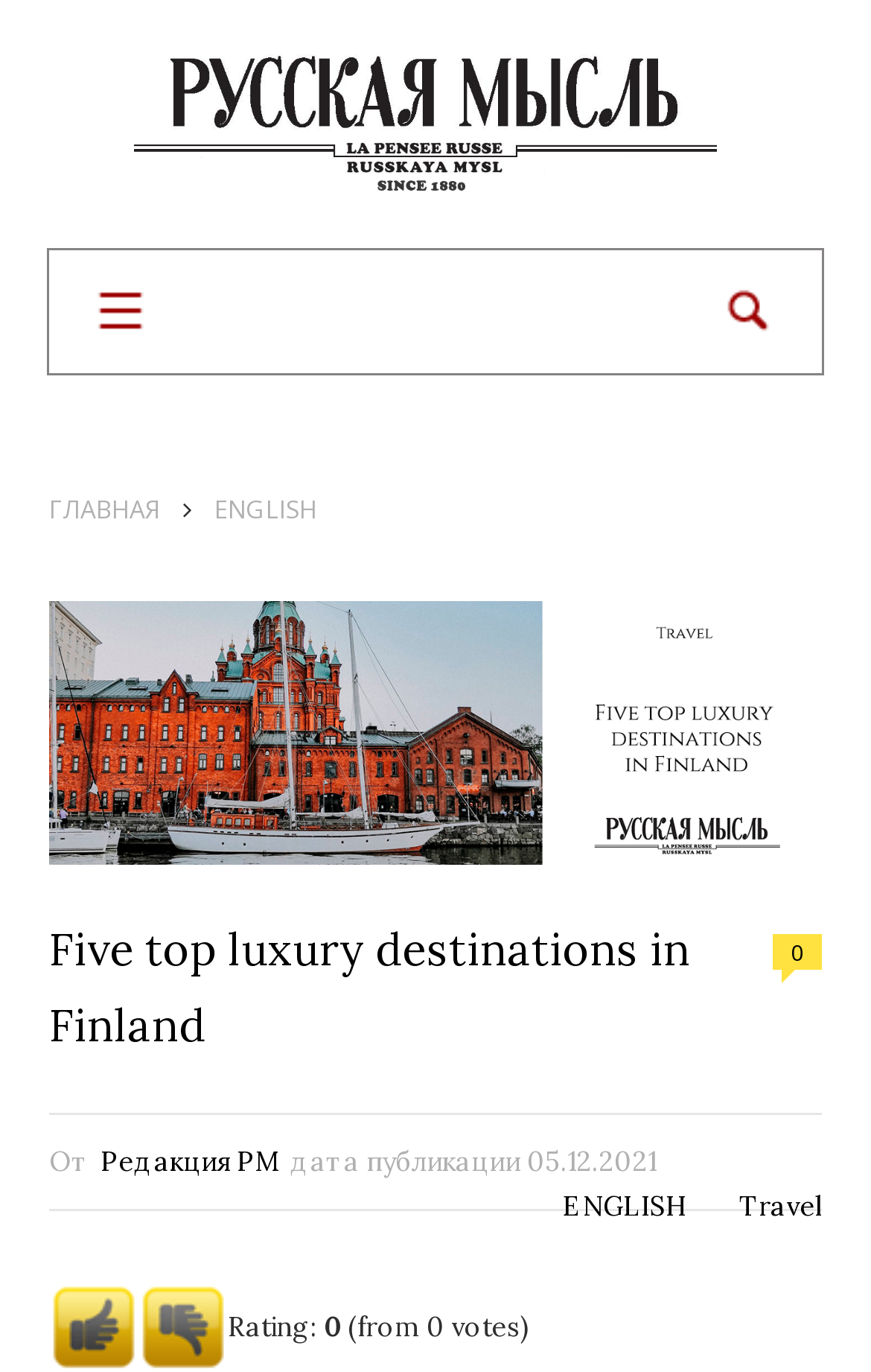Please give a succinct answer to the question in one word or phrase:
What is the purpose of the searchbox?

To search